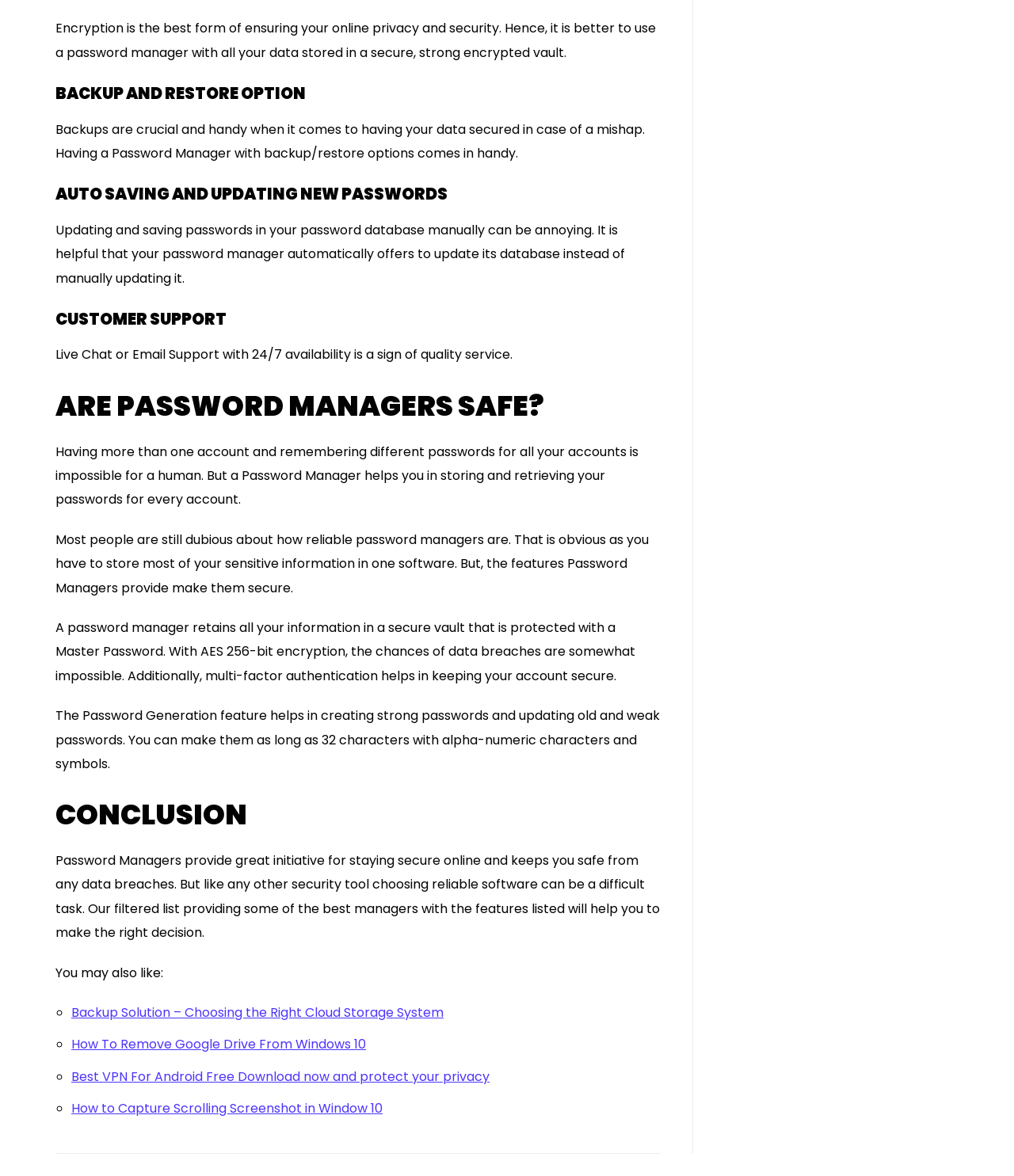Answer the question below in one word or phrase:
What is the primary purpose of encryption?

online privacy and security